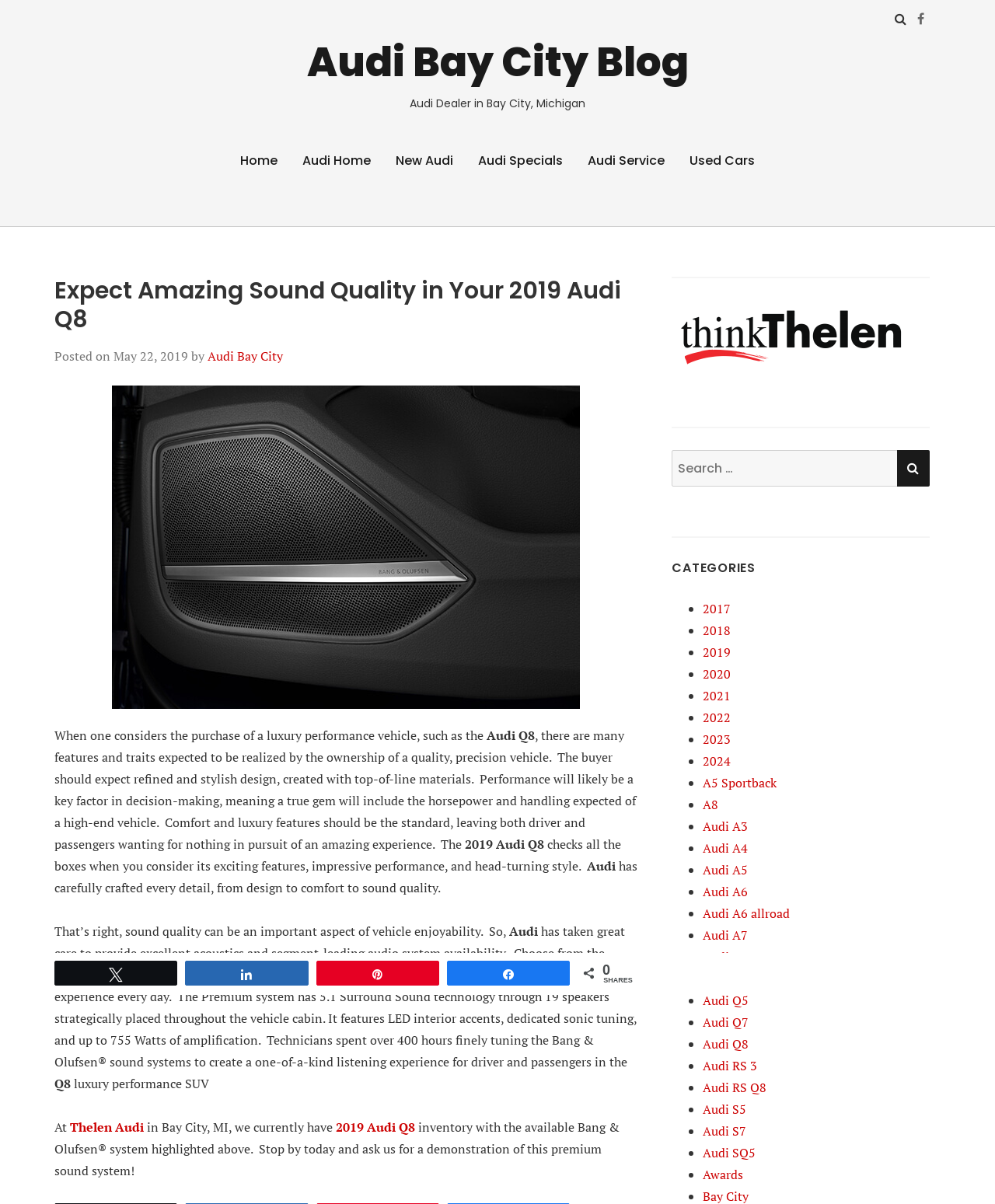What is the horsepower of the 2019 Audi Q8?
Look at the image and provide a short answer using one word or a phrase.

Not mentioned